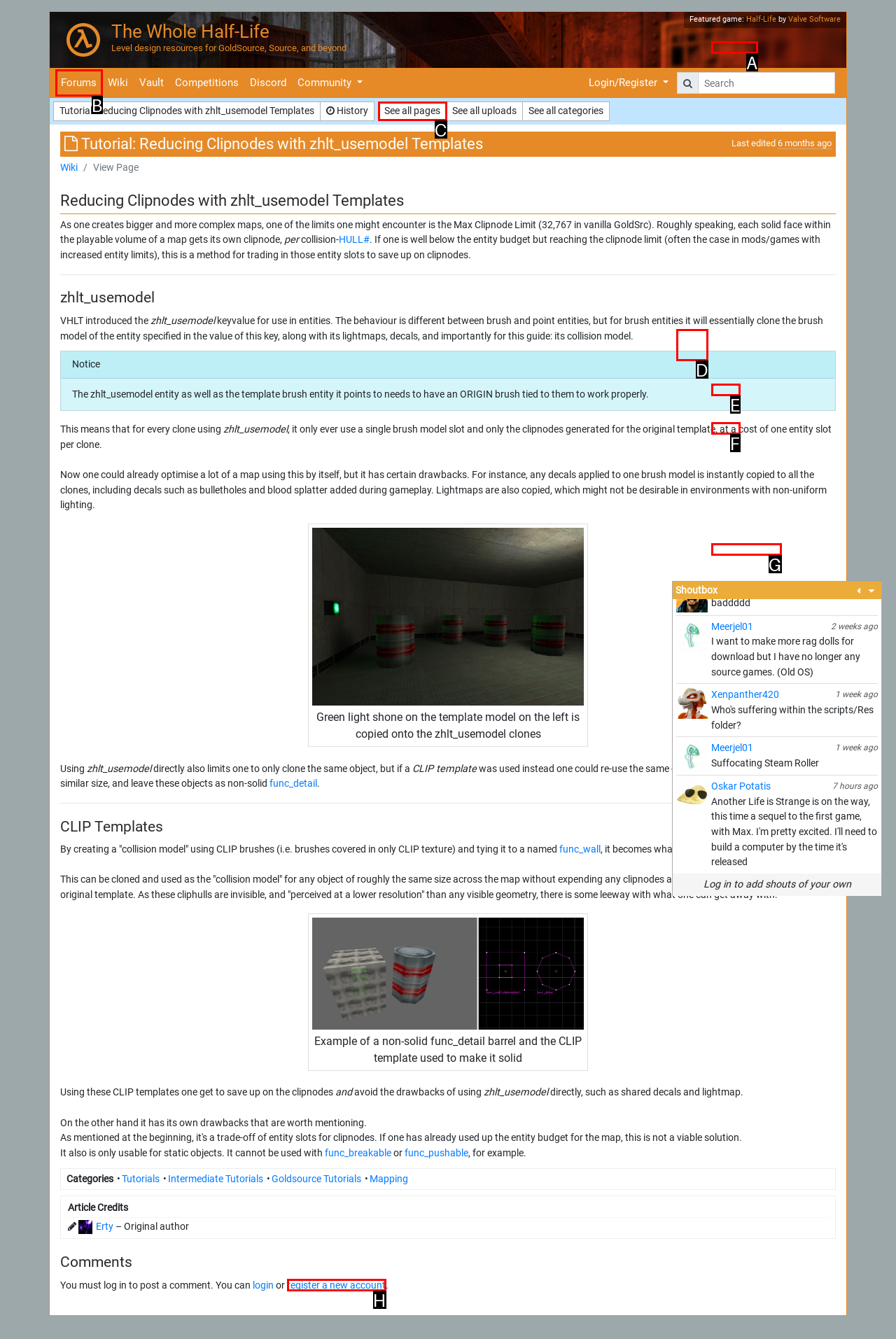Point out the option that aligns with the description: register a new account
Provide the letter of the corresponding choice directly.

H